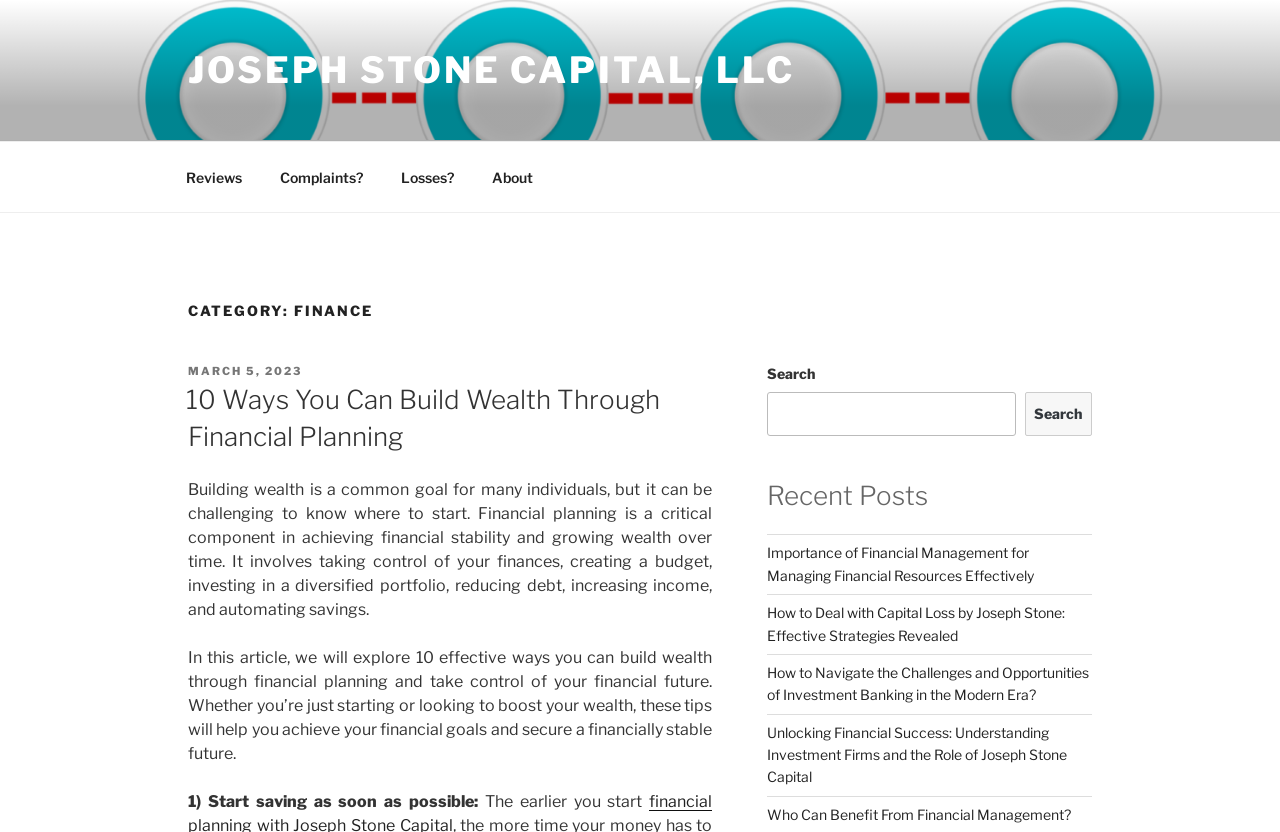Based on the element description, predict the bounding box coordinates (top-left x, top-left y, bottom-right x, bottom-right y) for the UI element in the screenshot: March 5, 2023

[0.147, 0.438, 0.236, 0.454]